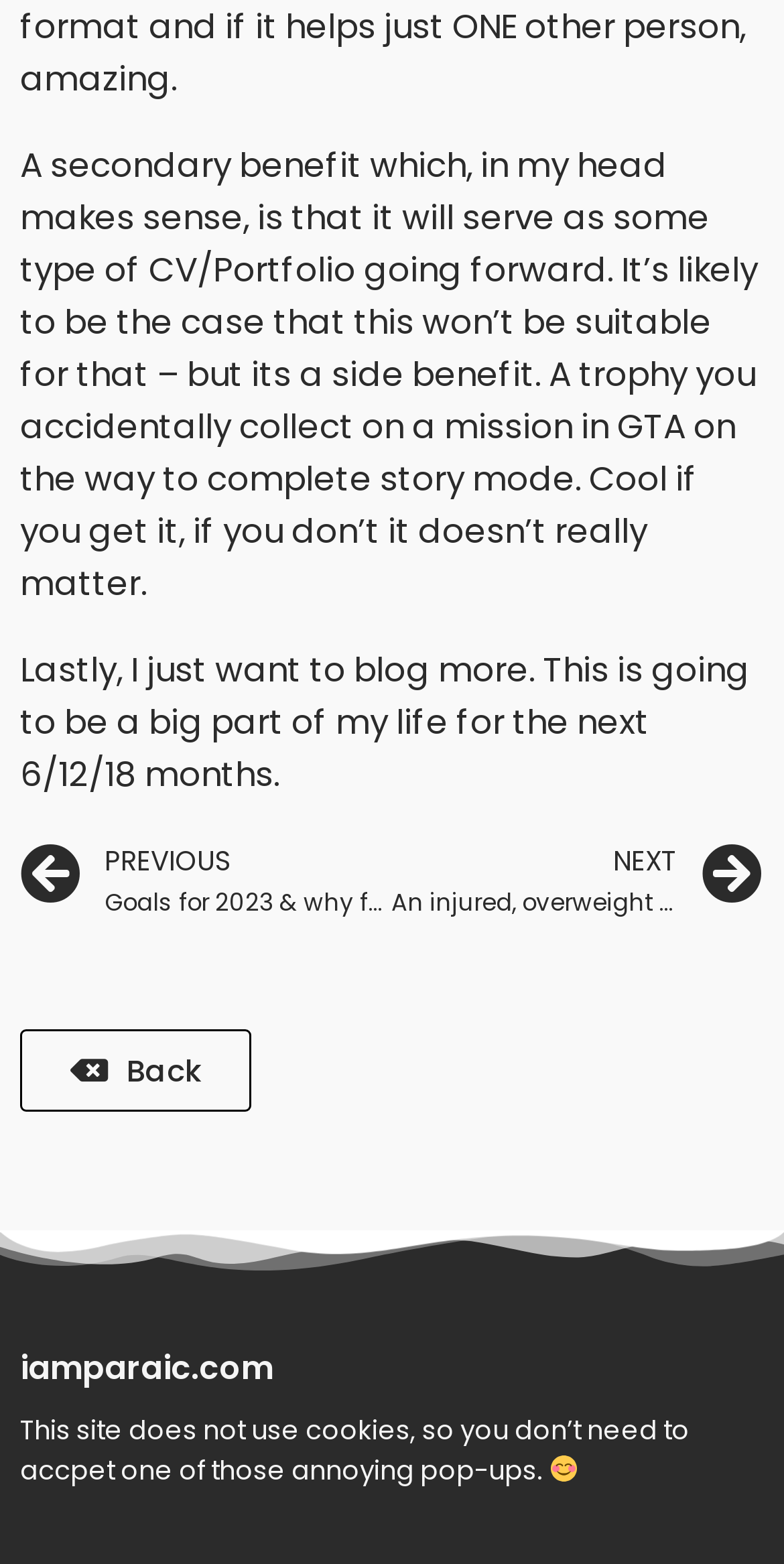Give the bounding box coordinates for the element described by: "Back".

[0.026, 0.658, 0.321, 0.71]